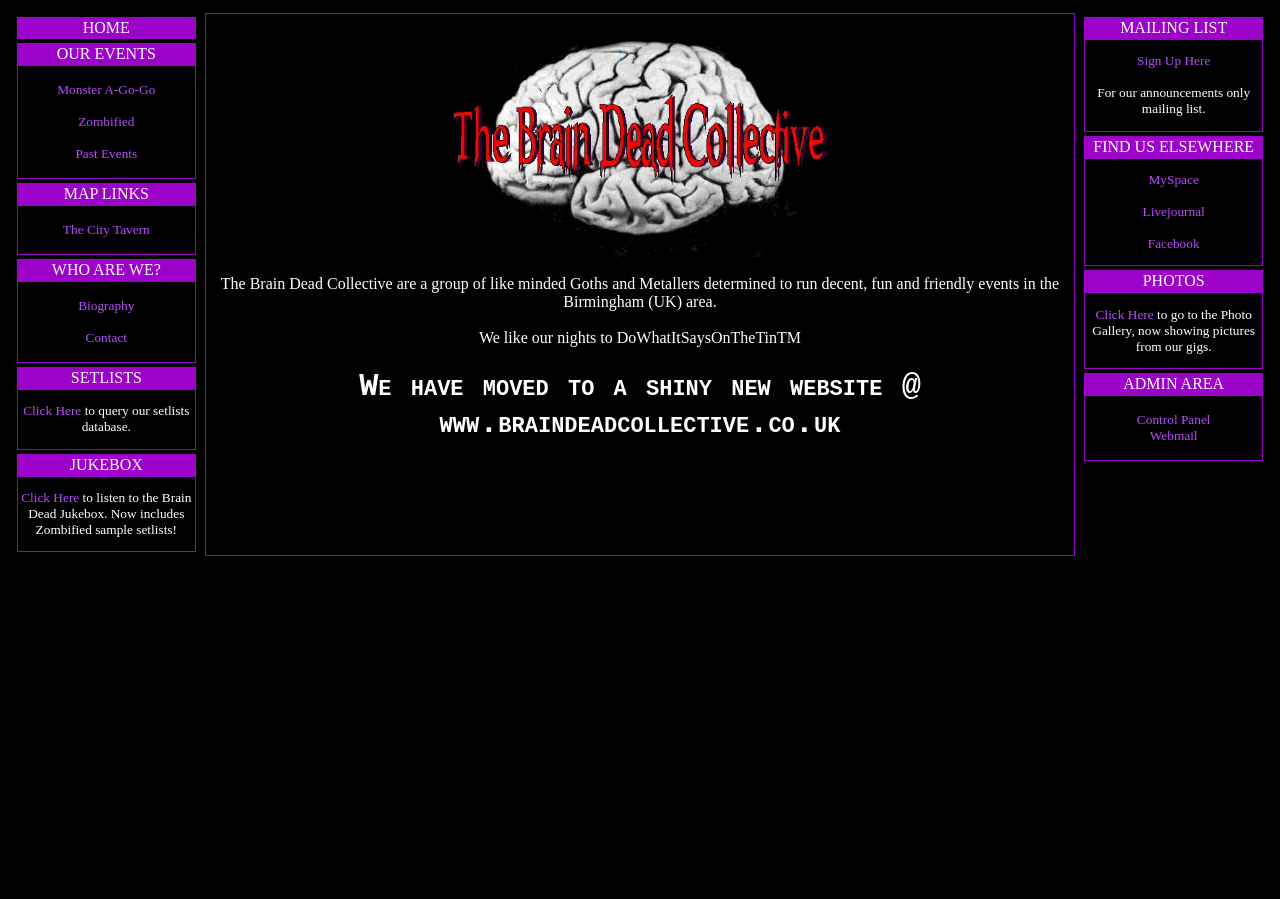Identify the bounding box coordinates for the UI element that matches this description: "The City Tavern".

[0.049, 0.247, 0.117, 0.264]